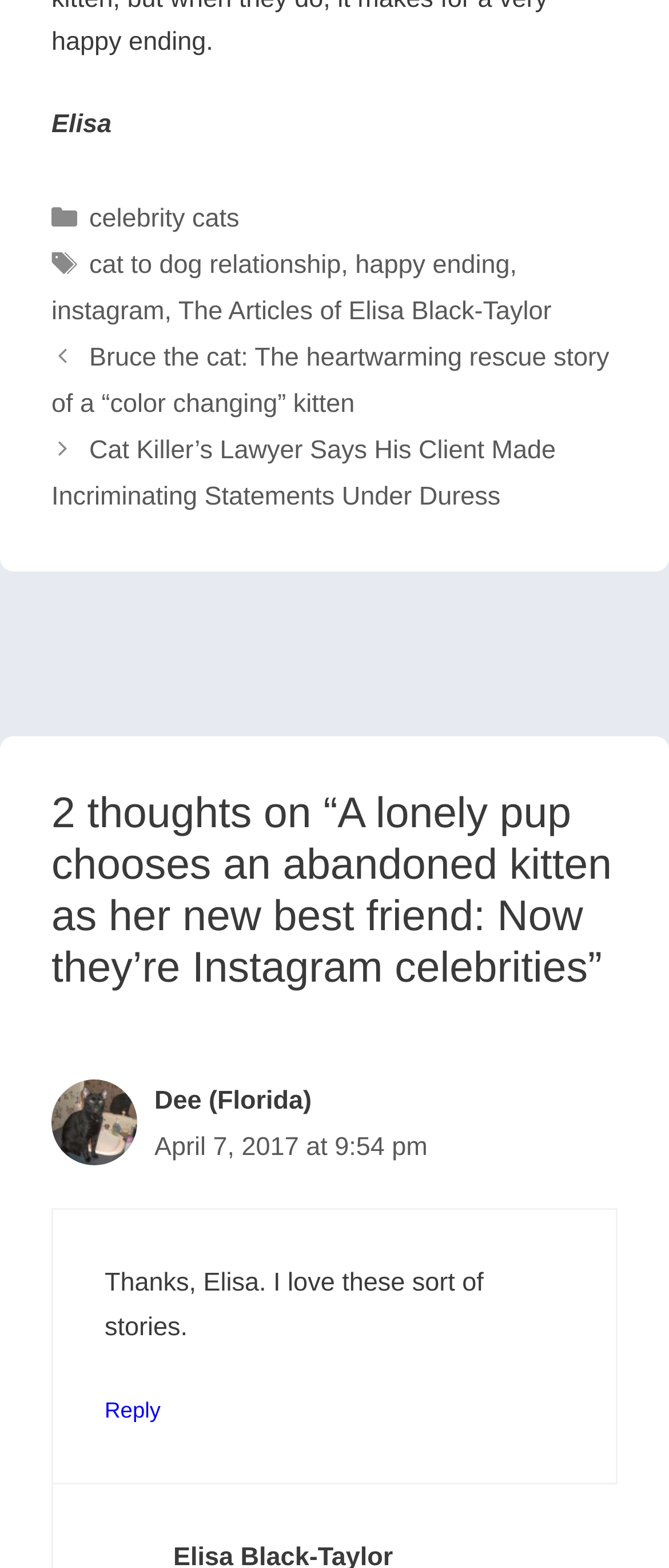Specify the bounding box coordinates of the area that needs to be clicked to achieve the following instruction: "View the post 'Bruce the cat: The heartwarming rescue story of a “color changing” kitten'".

[0.077, 0.219, 0.911, 0.267]